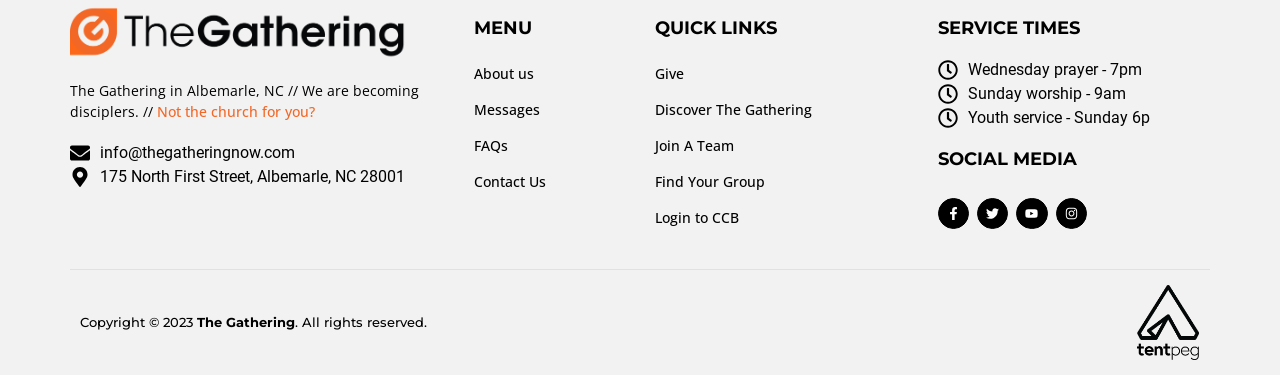Refer to the image and answer the question with as much detail as possible: What is the last menu item under 'QUICK LINKS'?

I found the last menu item under 'QUICK LINKS' by looking at the links under the 'QUICK LINKS' heading, and the last one is 'Login to CCB'.